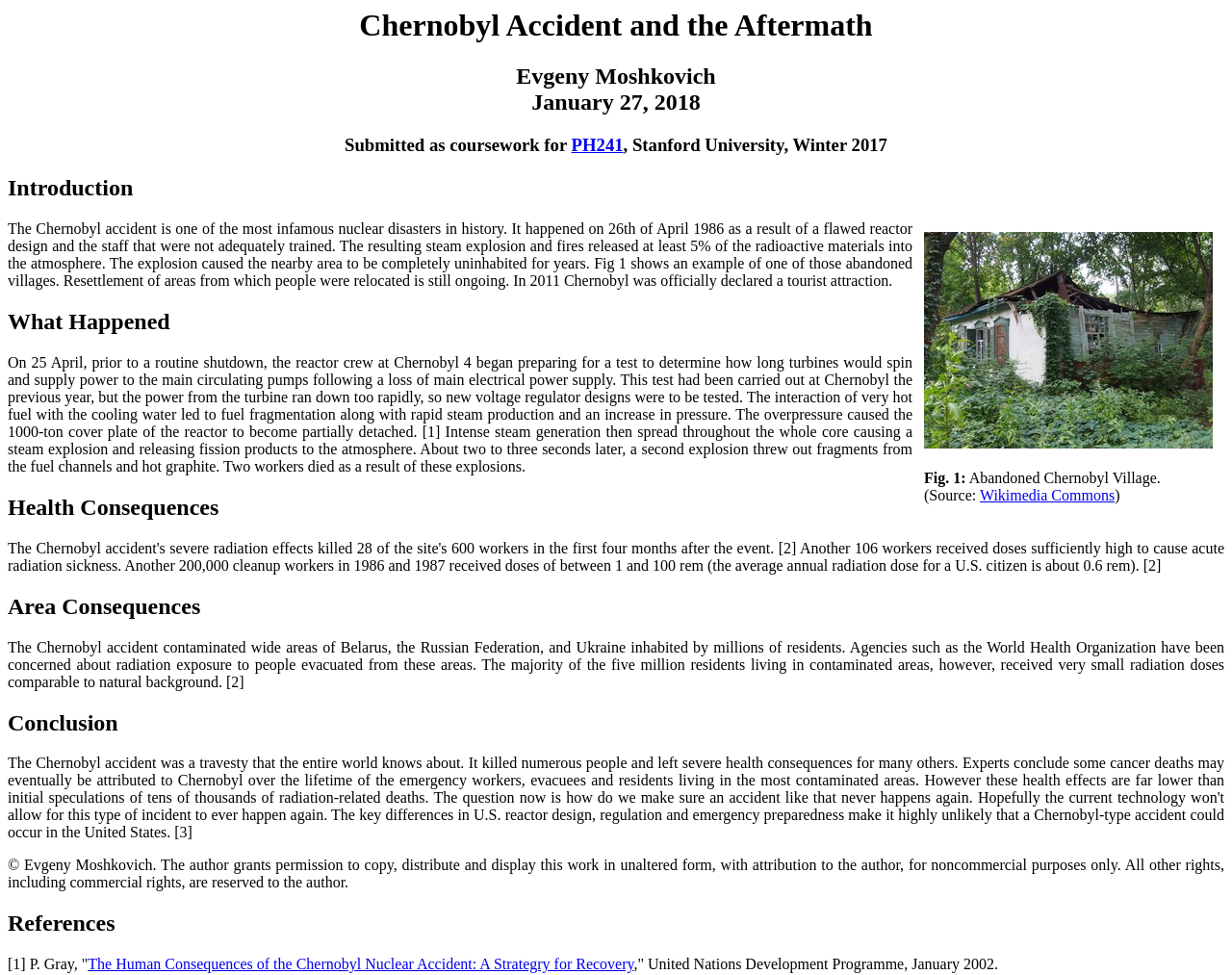Identify and provide the title of the webpage.

Chernobyl Accident and the Aftermath